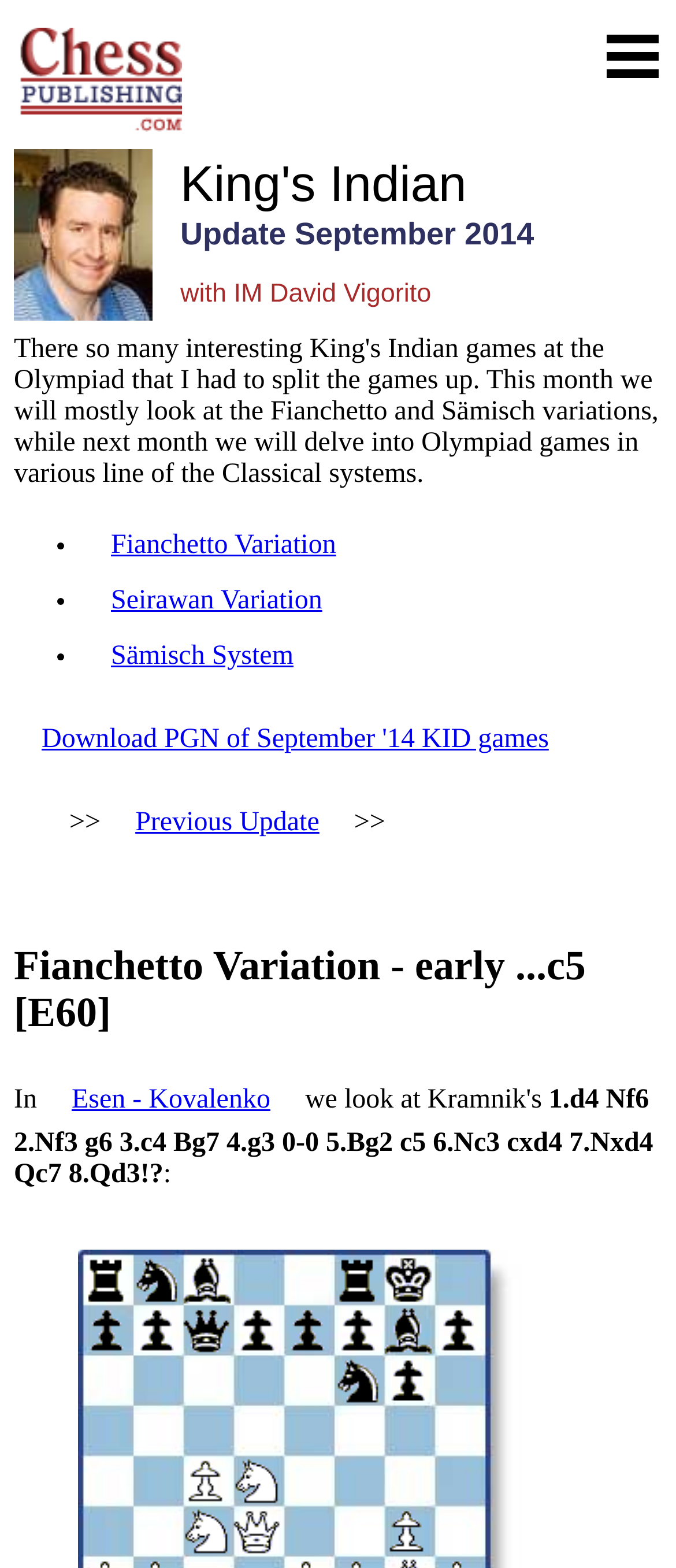Please respond to the question with a concise word or phrase:
What is the format of the downloadable file?

PGN